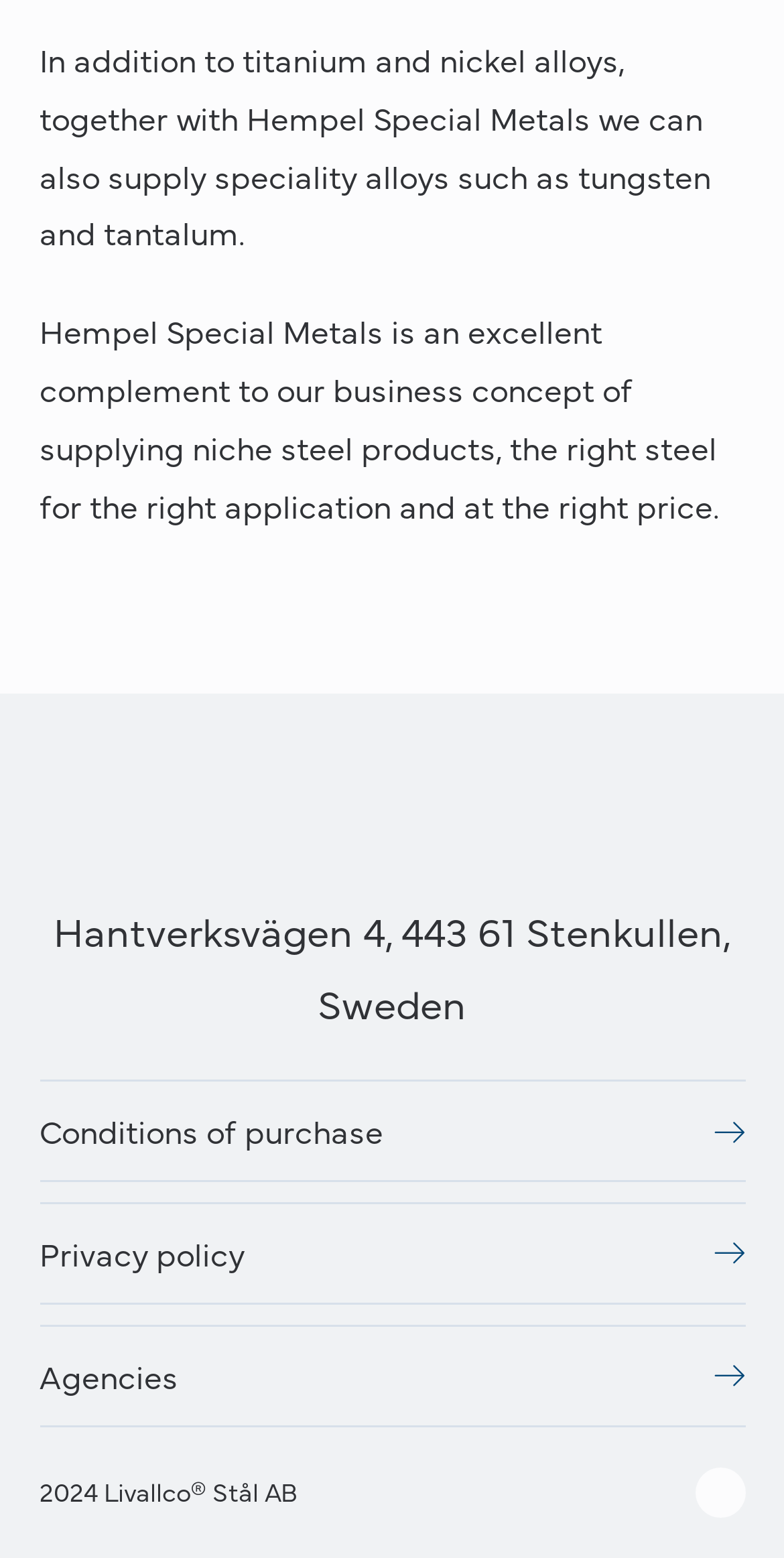What is the year of copyright for Livallco Stål AB?
Carefully analyze the image and provide a thorough answer to the question.

I found the year of copyright by looking at the static text element located at the bottom of the page, which contains the copyright information.